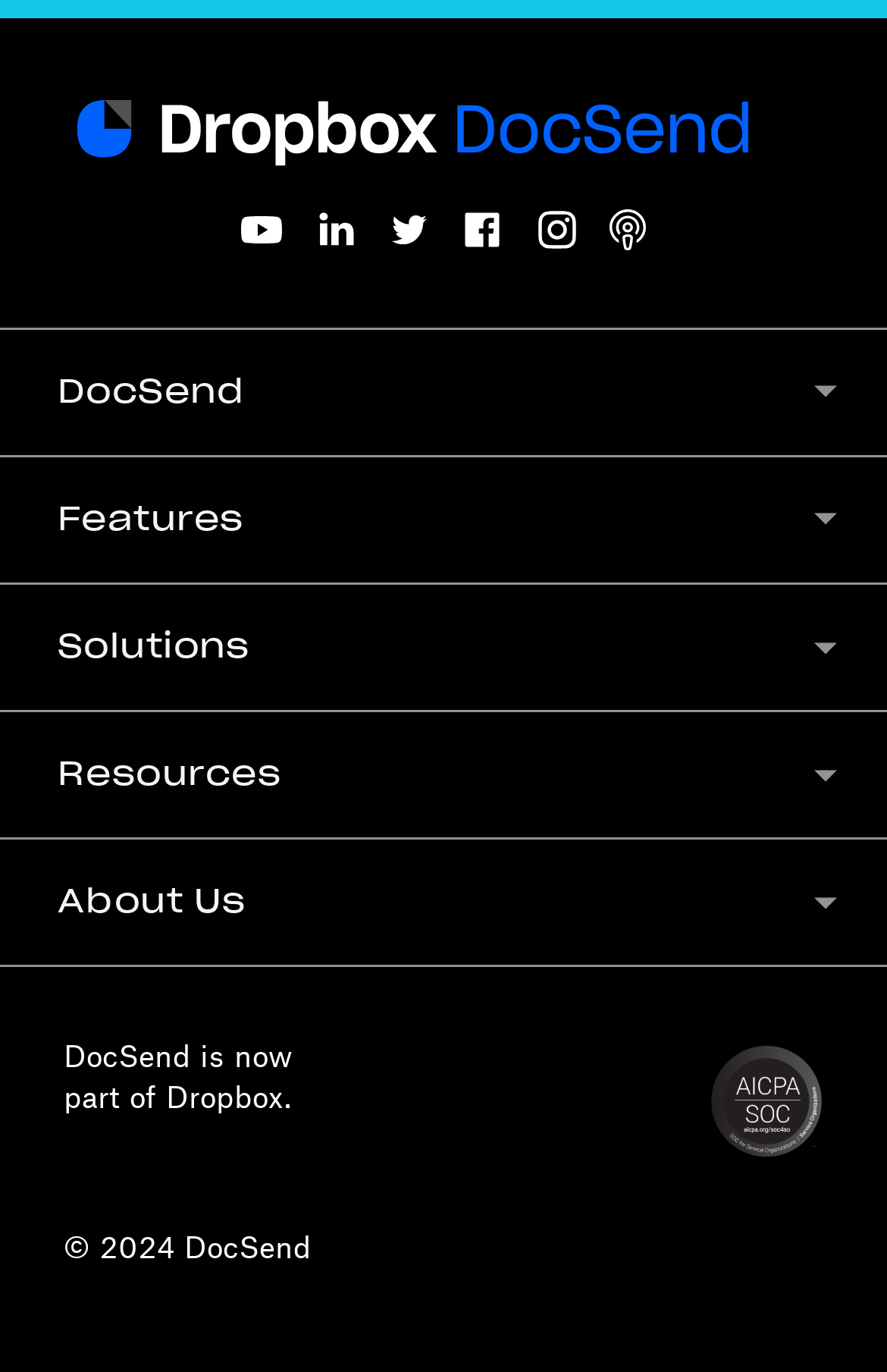What type of logo is displayed at the bottom of the webpage?
Using the image provided, answer with just one word or phrase.

AICPA SOC logo